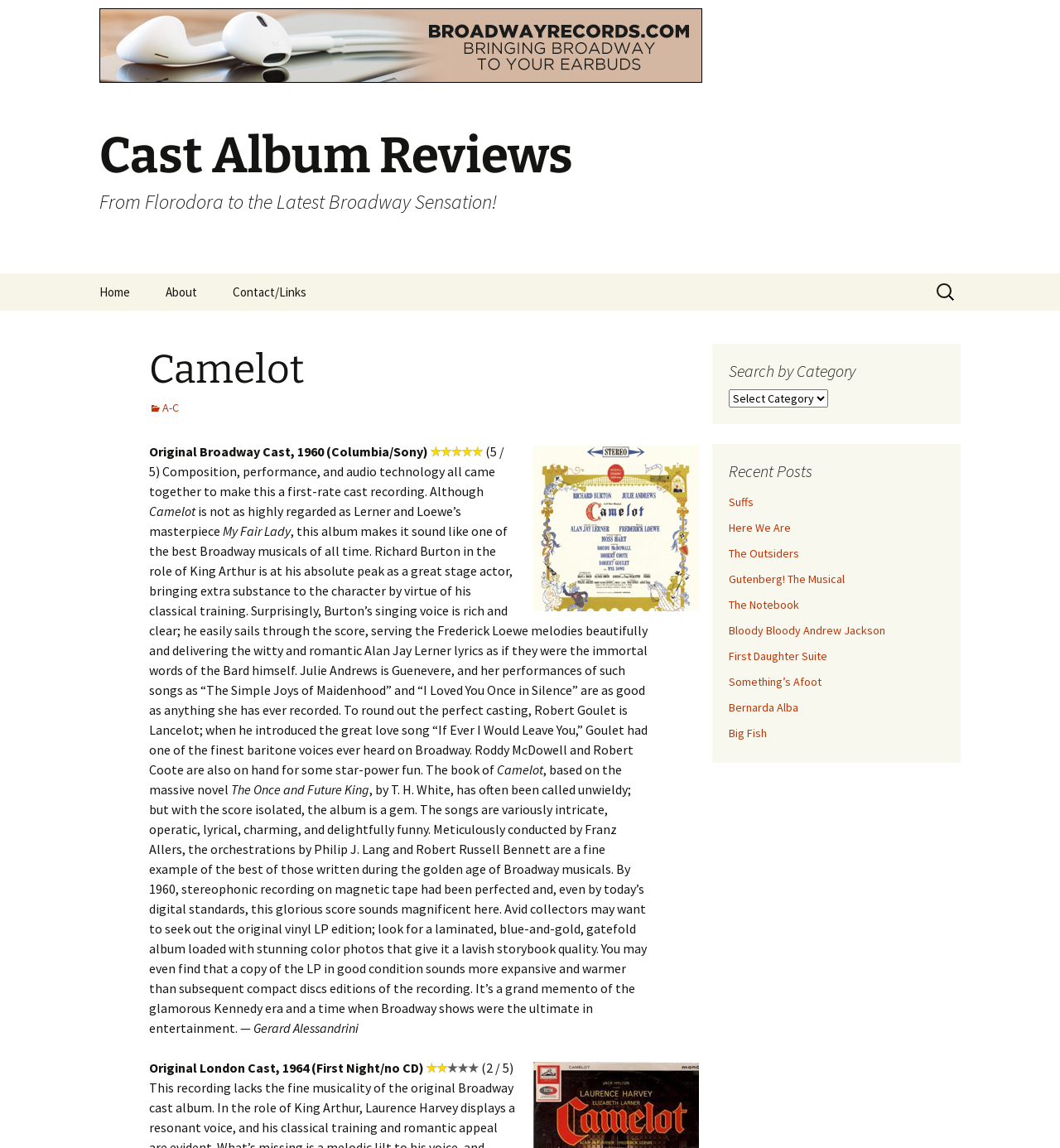Provide the bounding box coordinates of the HTML element described by the text: "The Outsiders".

[0.688, 0.475, 0.754, 0.488]